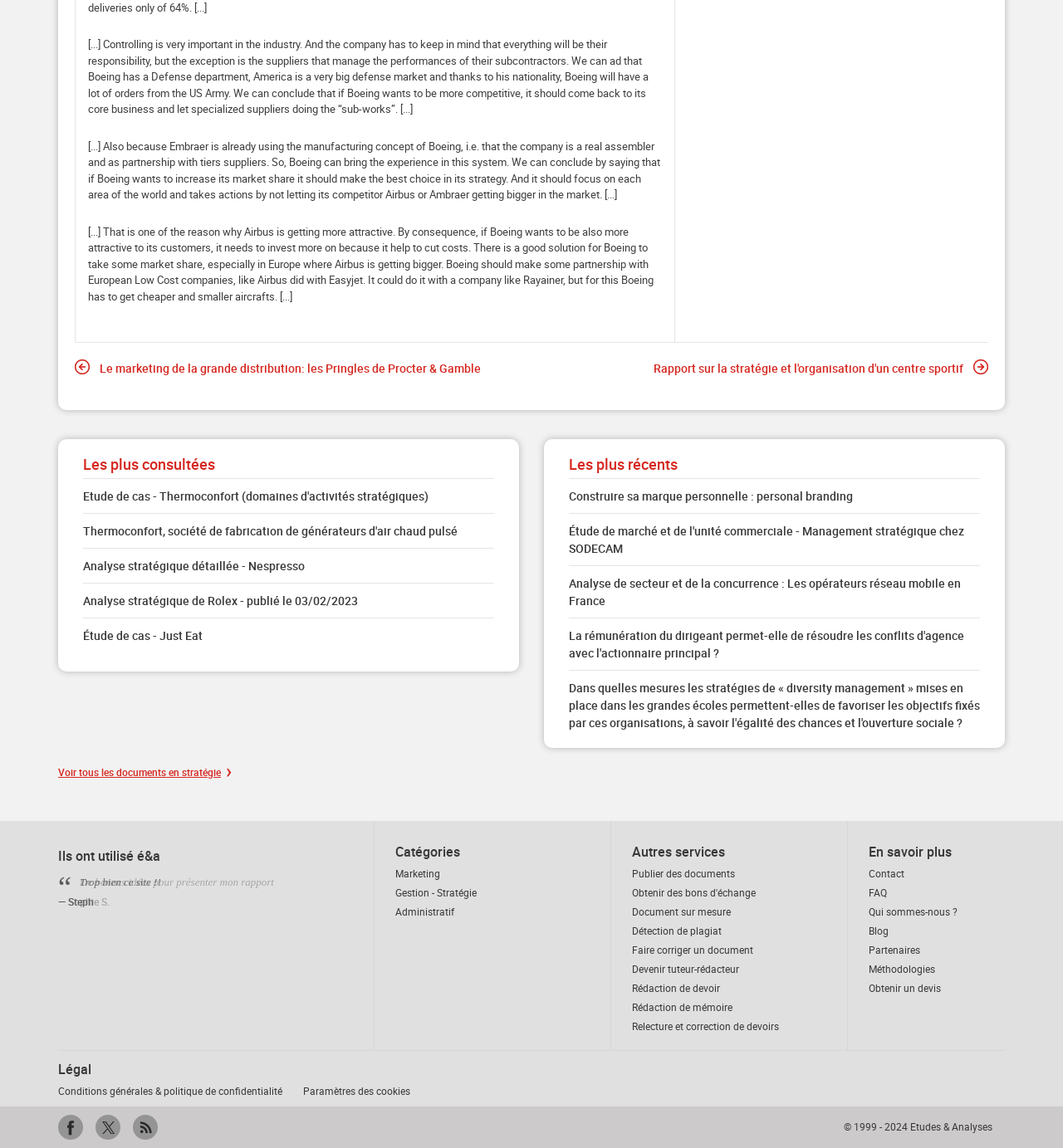What is the topic of the first text?
Based on the image, respond with a single word or phrase.

Boeing